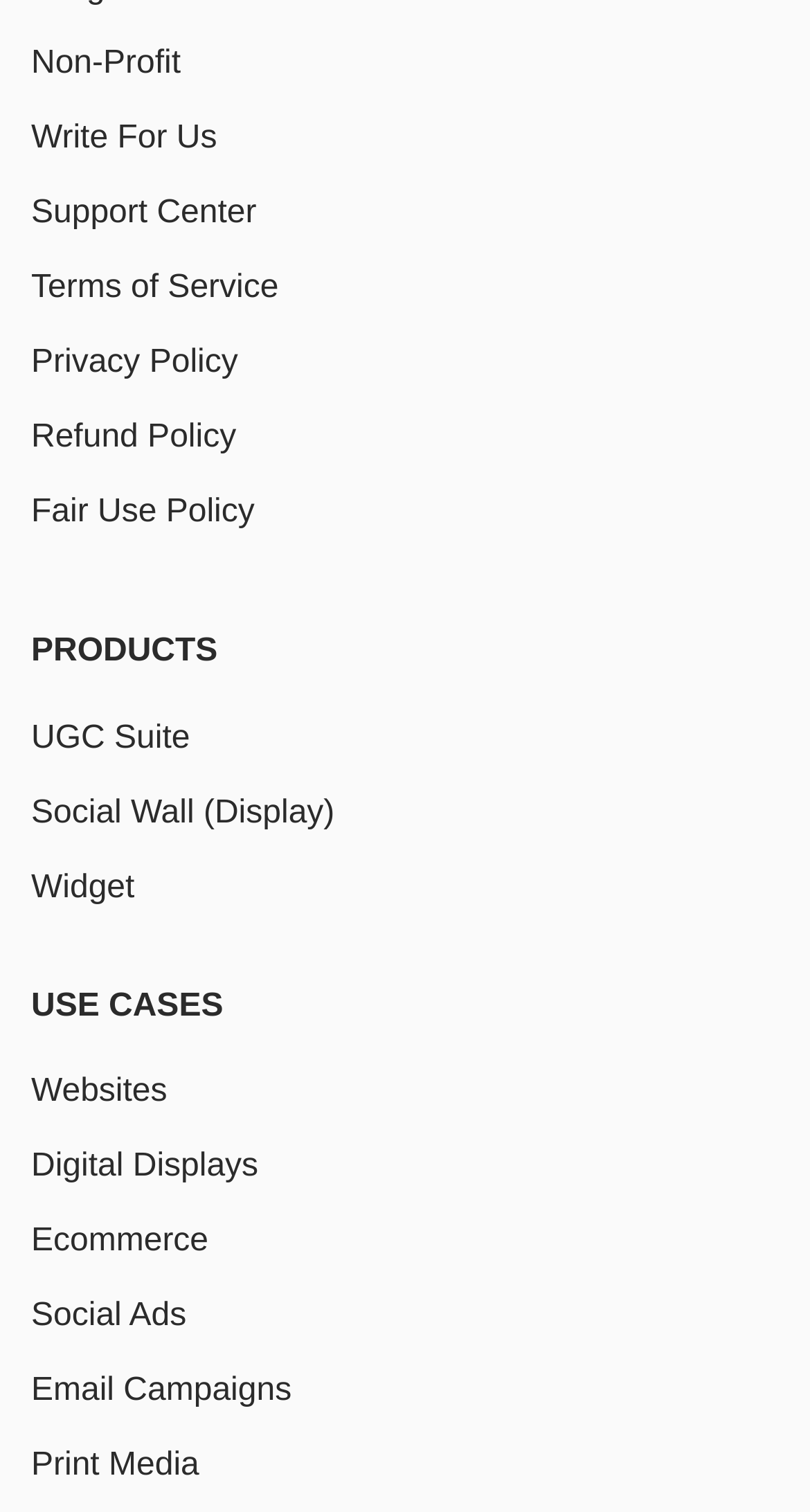What is the third link under 'USE CASES'?
Based on the screenshot, respond with a single word or phrase.

Ecommerce